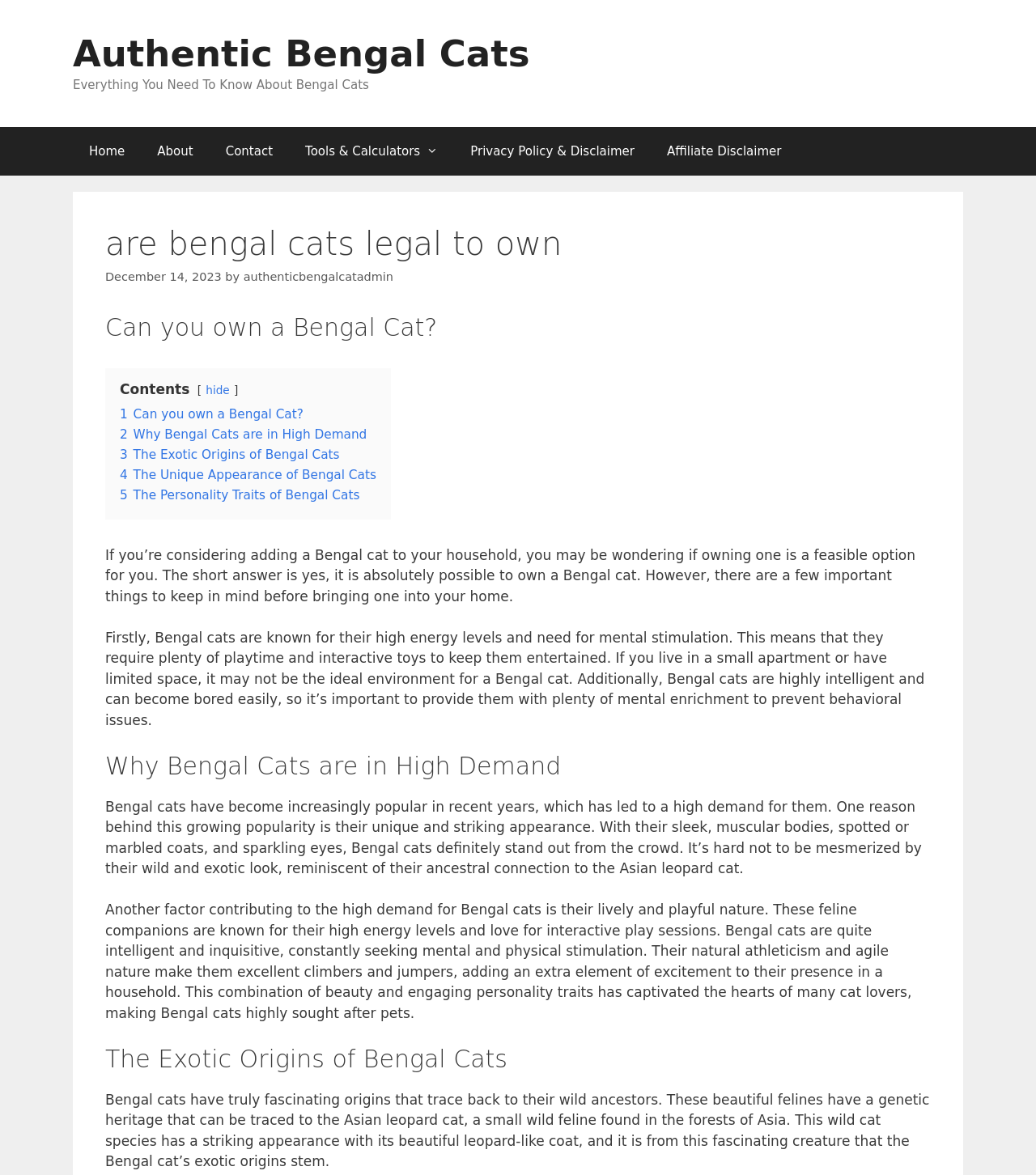Please find the bounding box coordinates for the clickable element needed to perform this instruction: "Click the 'Why Bengal Cats are in High Demand' link".

[0.116, 0.364, 0.354, 0.376]